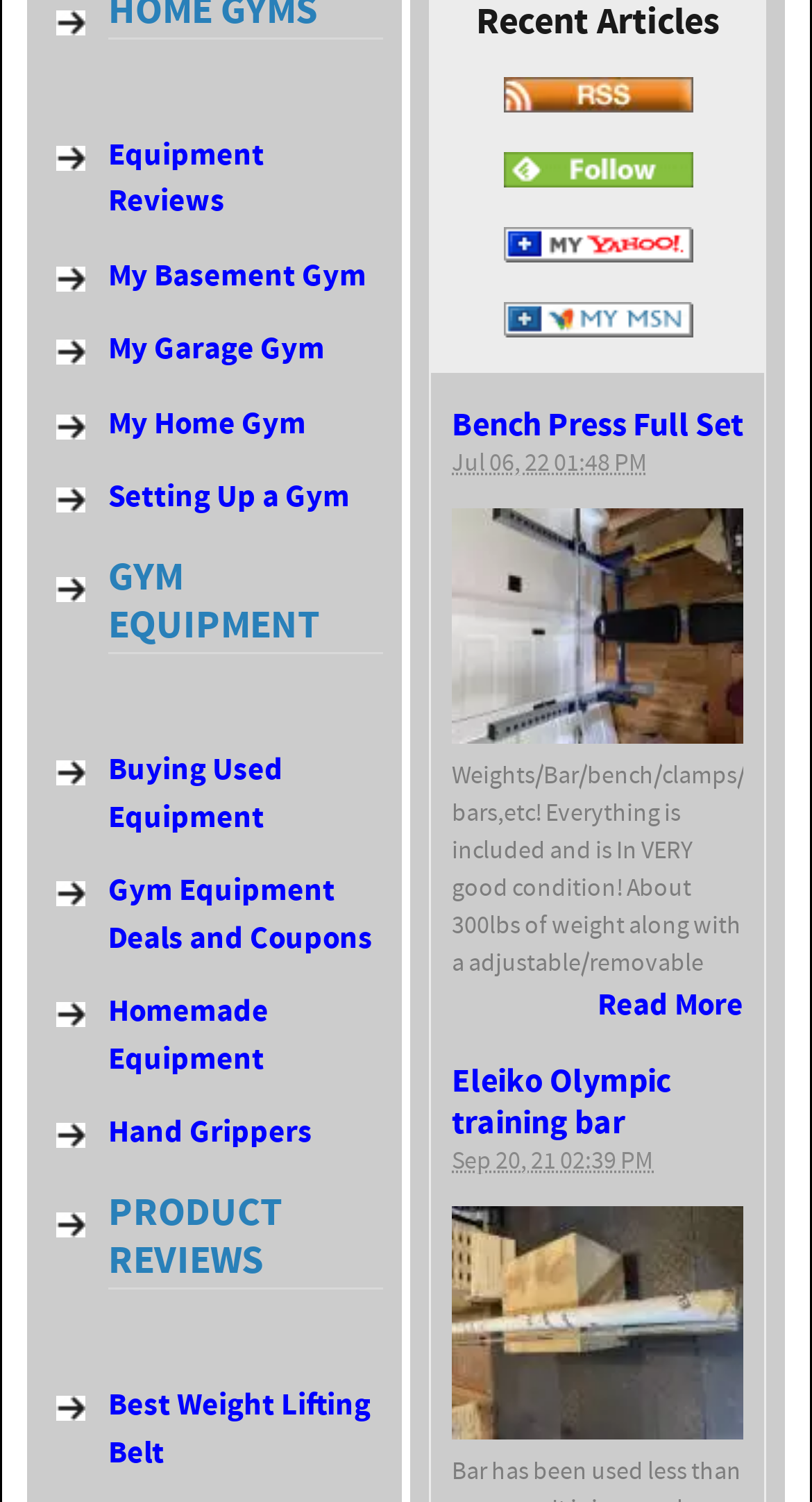Determine the bounding box coordinates of the clickable area required to perform the following instruction: "Share the article on Facebook". The coordinates should be represented as four float numbers between 0 and 1: [left, top, right, bottom].

None